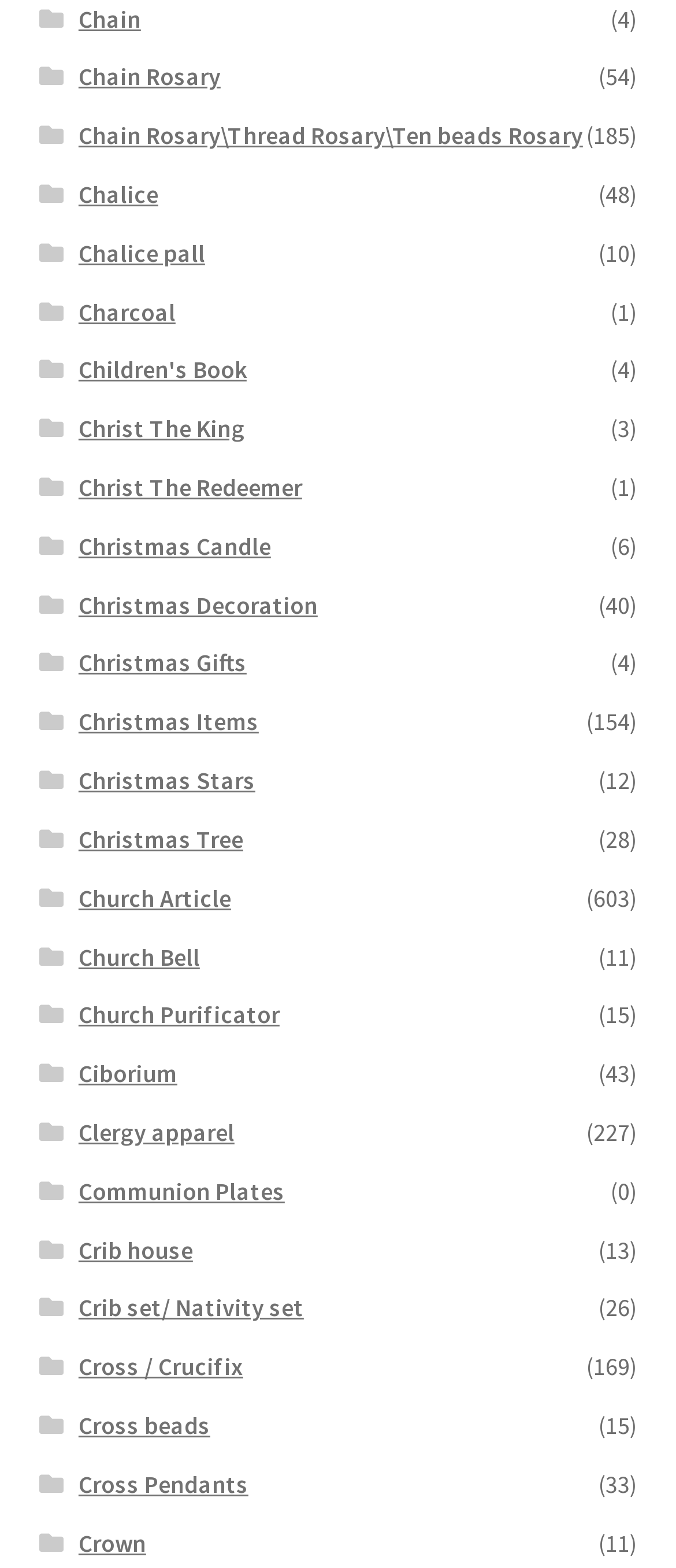Answer the question below with a single word or a brief phrase: 
What type of items are listed on this webpage?

Religious items